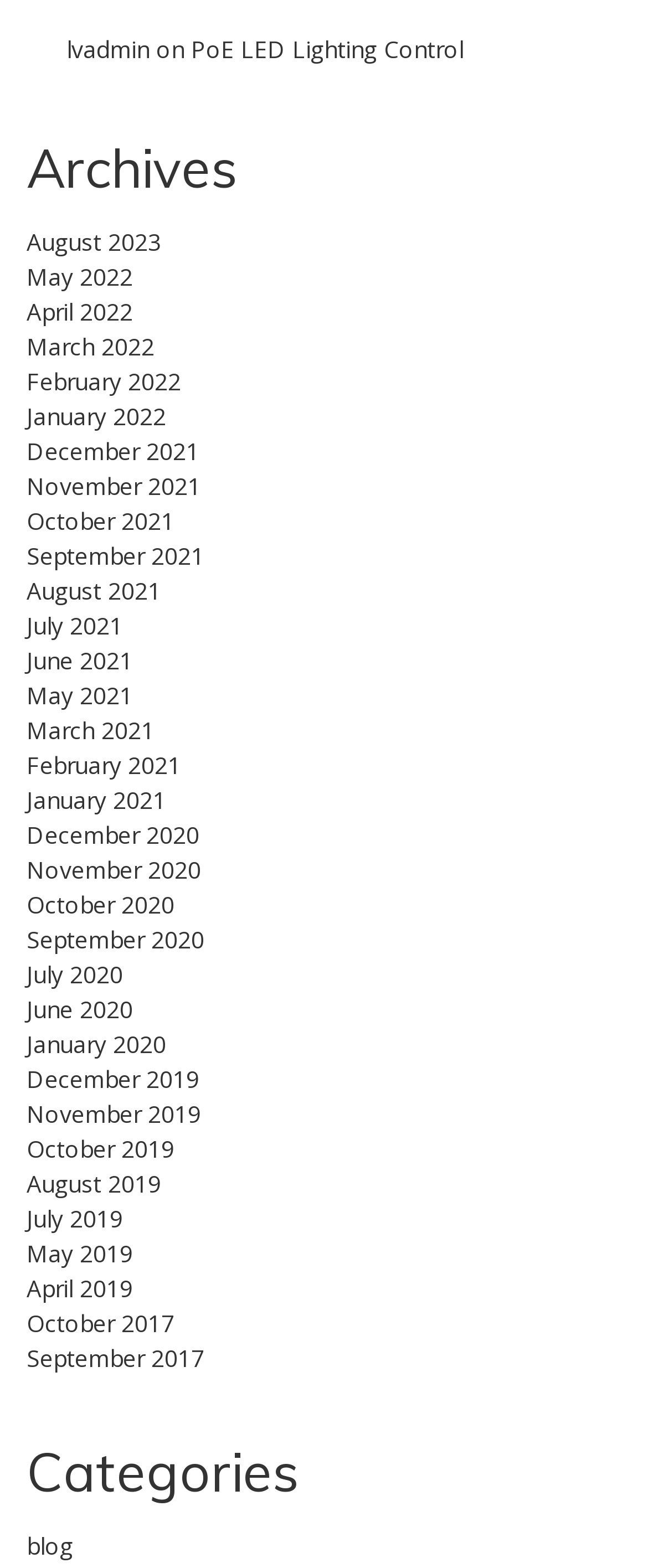Respond to the question below with a single word or phrase: What is the text next to the 'lvadmin' link?

on